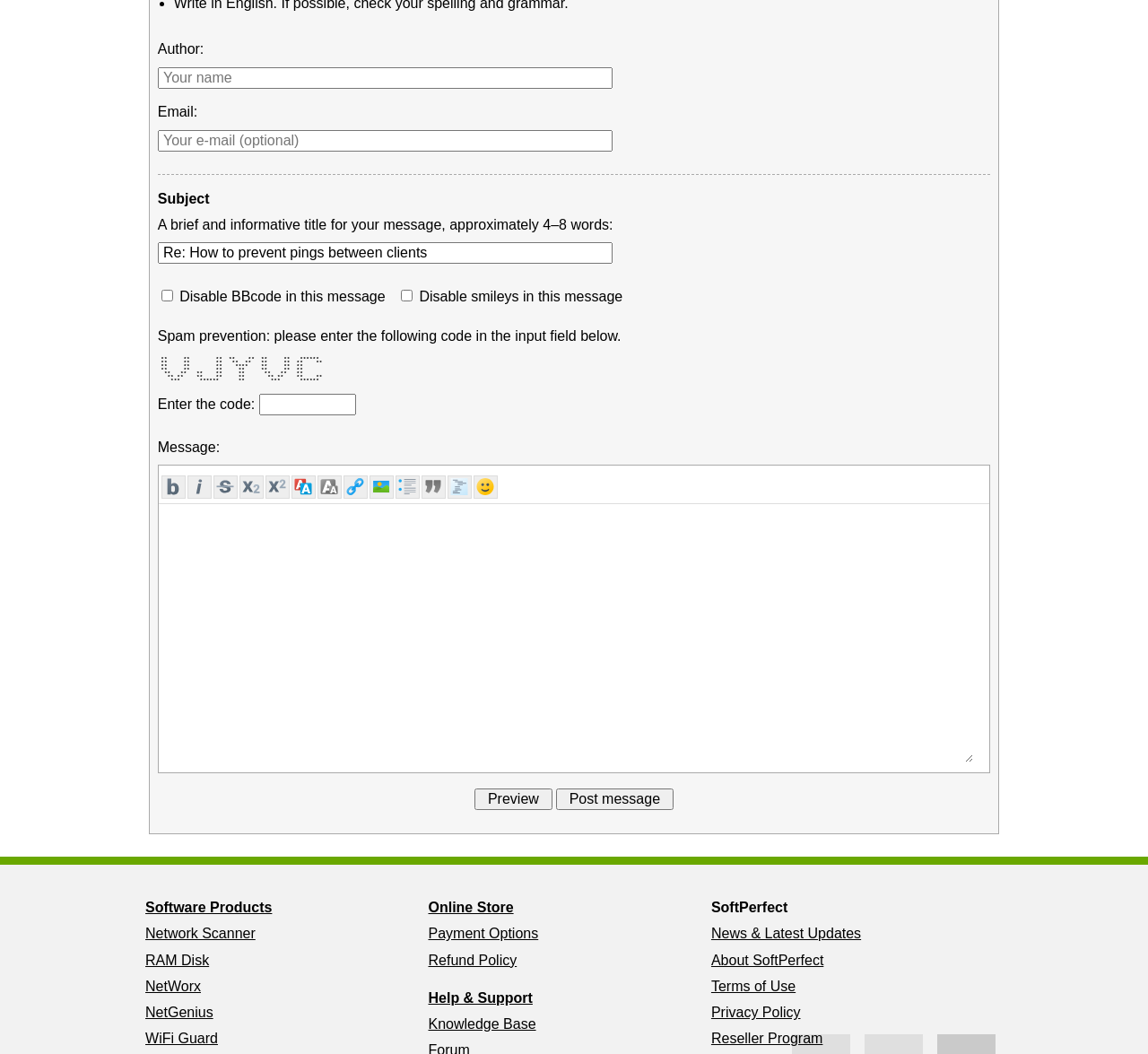Please find the bounding box coordinates of the section that needs to be clicked to achieve this instruction: "Click the Bold button".

[0.14, 0.46, 0.163, 0.474]